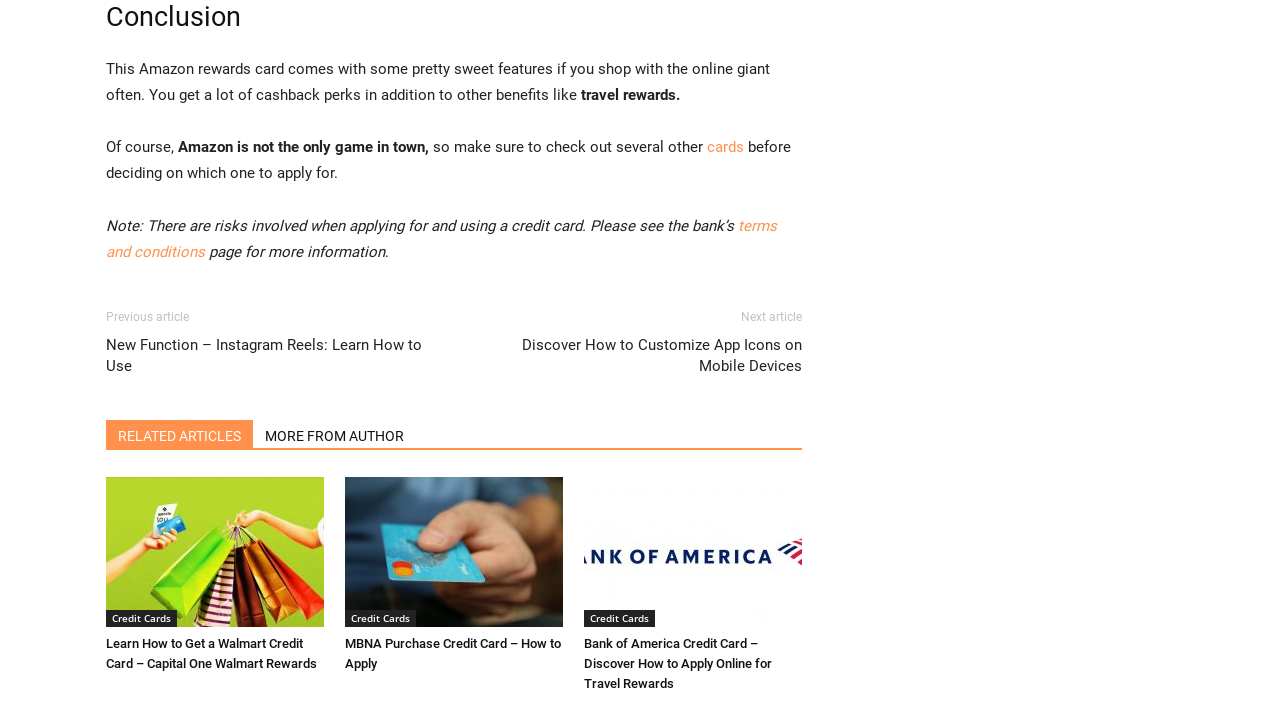Locate the bounding box coordinates of the clickable part needed for the task: "View more GAP News".

None